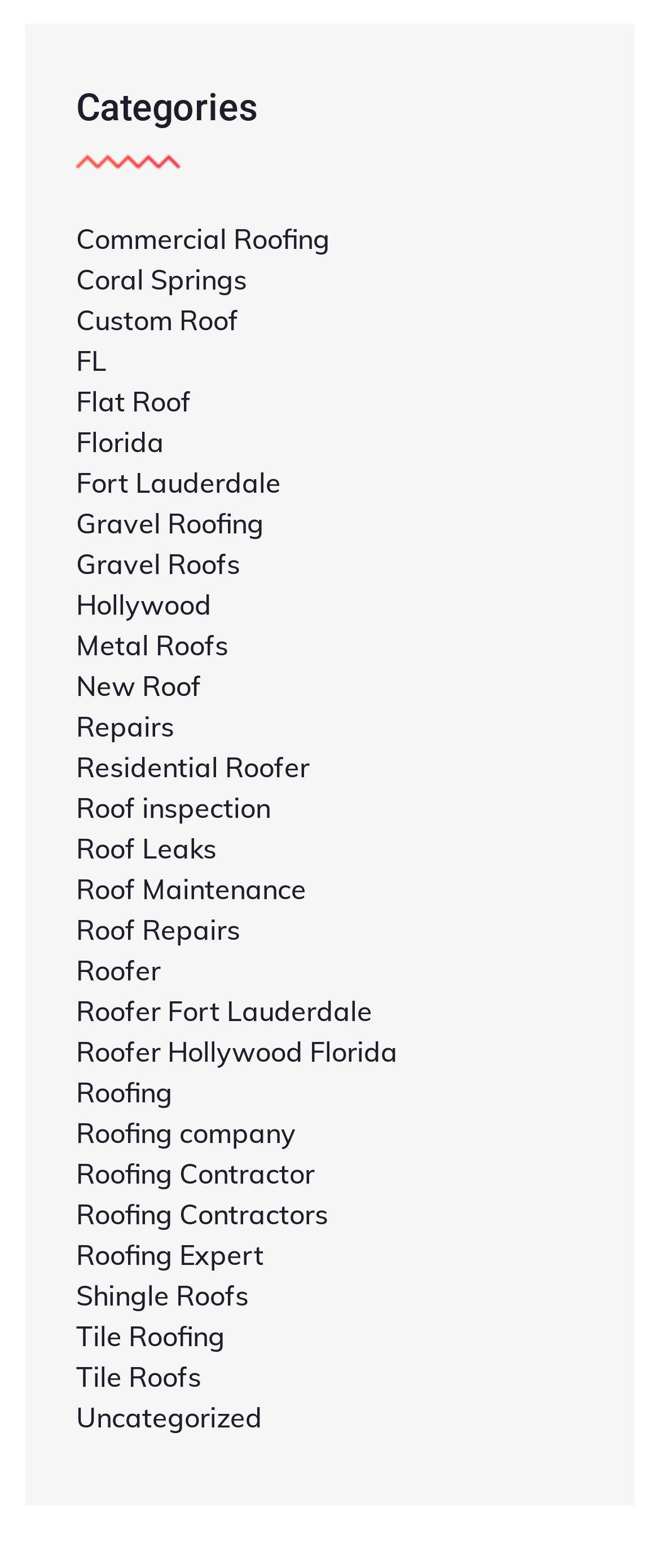Locate the bounding box coordinates of the clickable part needed for the task: "Learn about Roof inspection".

[0.115, 0.505, 0.41, 0.526]